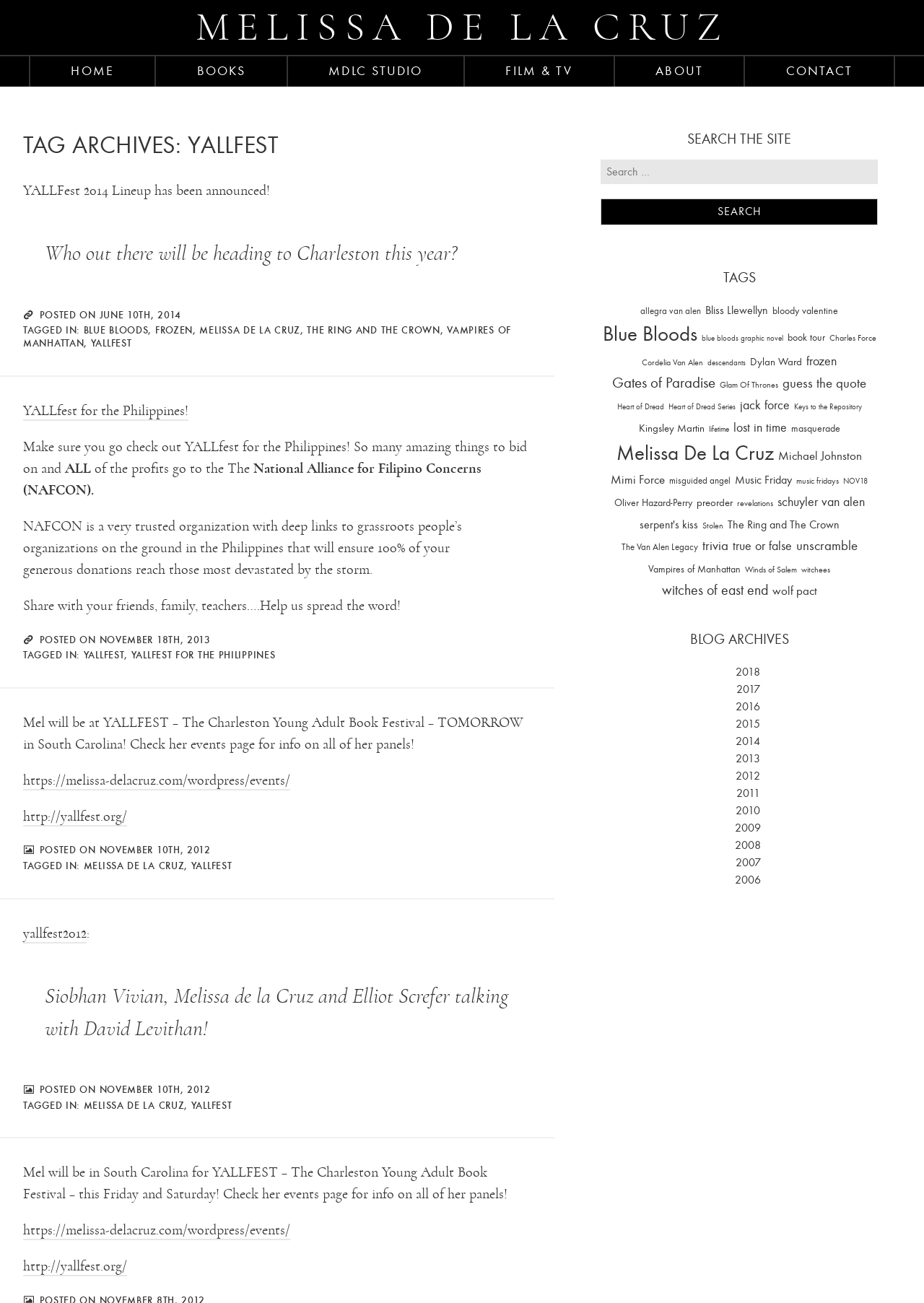Please specify the bounding box coordinates of the clickable region to carry out the following instruction: "Search the site". The coordinates should be four float numbers between 0 and 1, in the format [left, top, right, bottom].

[0.65, 0.122, 0.95, 0.184]